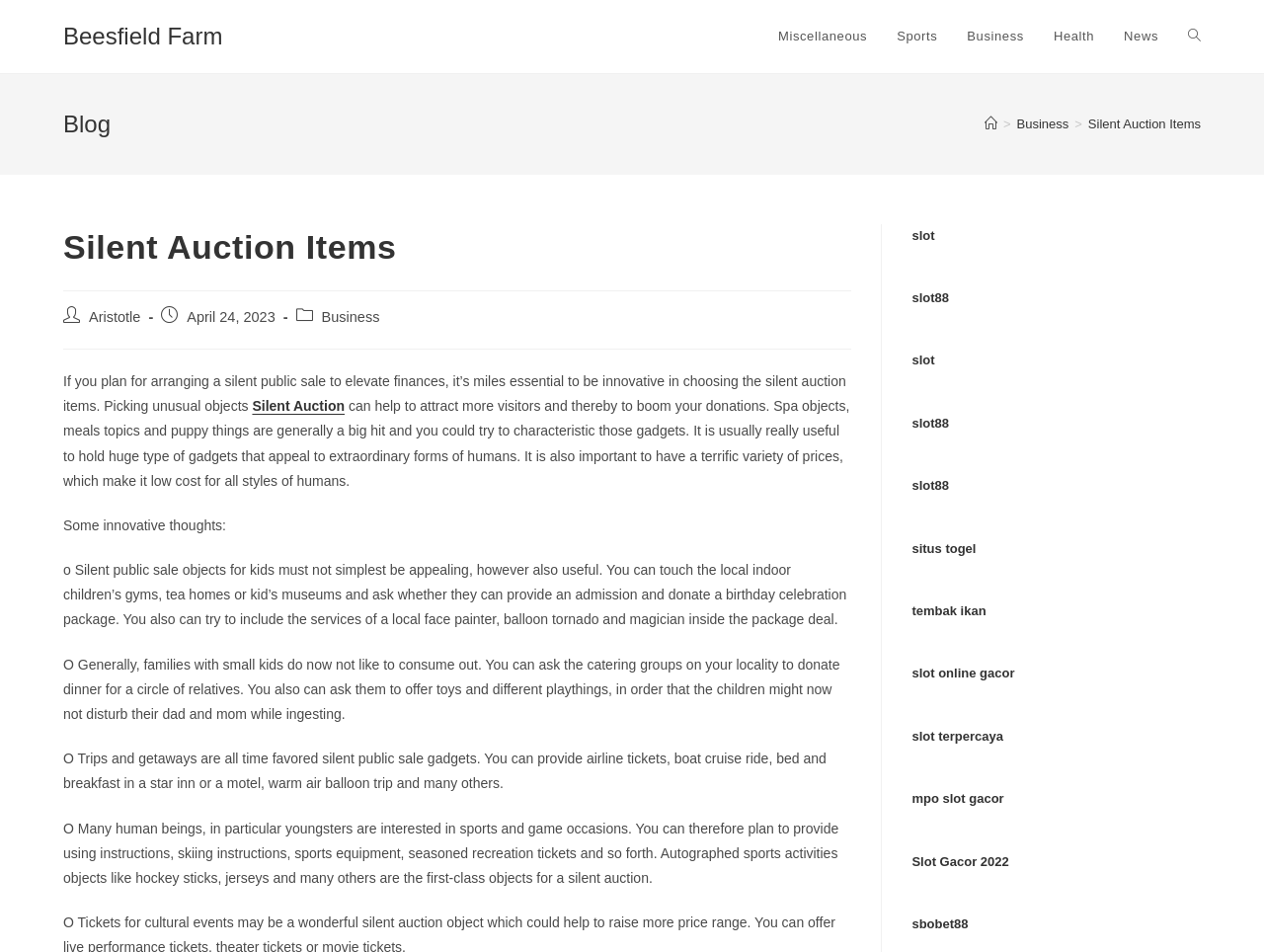Bounding box coordinates should be provided in the format (top-left x, top-left y, bottom-right x, bottom-right y) with all values between 0 and 1. Identify the bounding box for this UI element: tembak ikan

[0.721, 0.634, 0.78, 0.649]